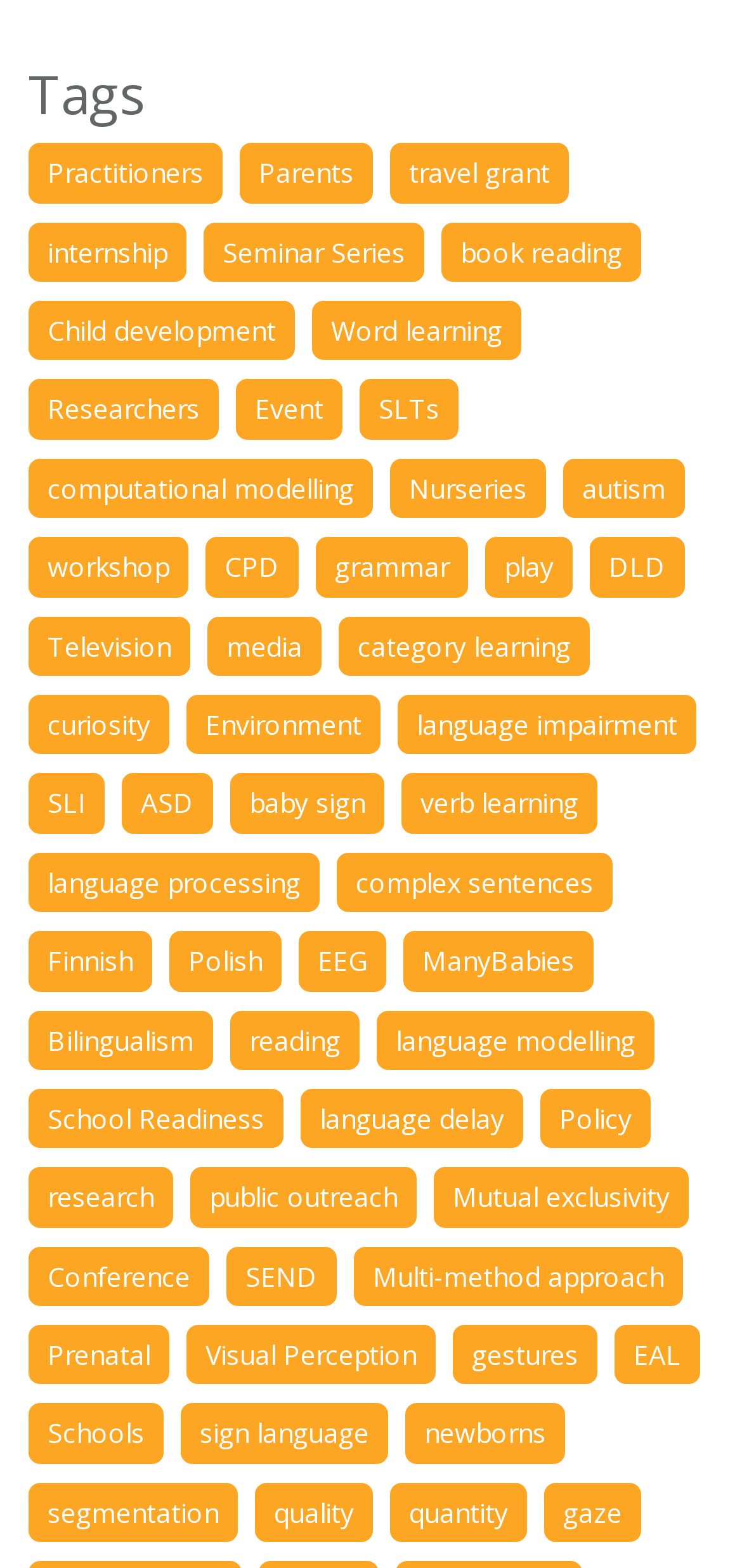Provide the bounding box coordinates for the UI element that is described as: "Researchers".

[0.038, 0.242, 0.295, 0.28]